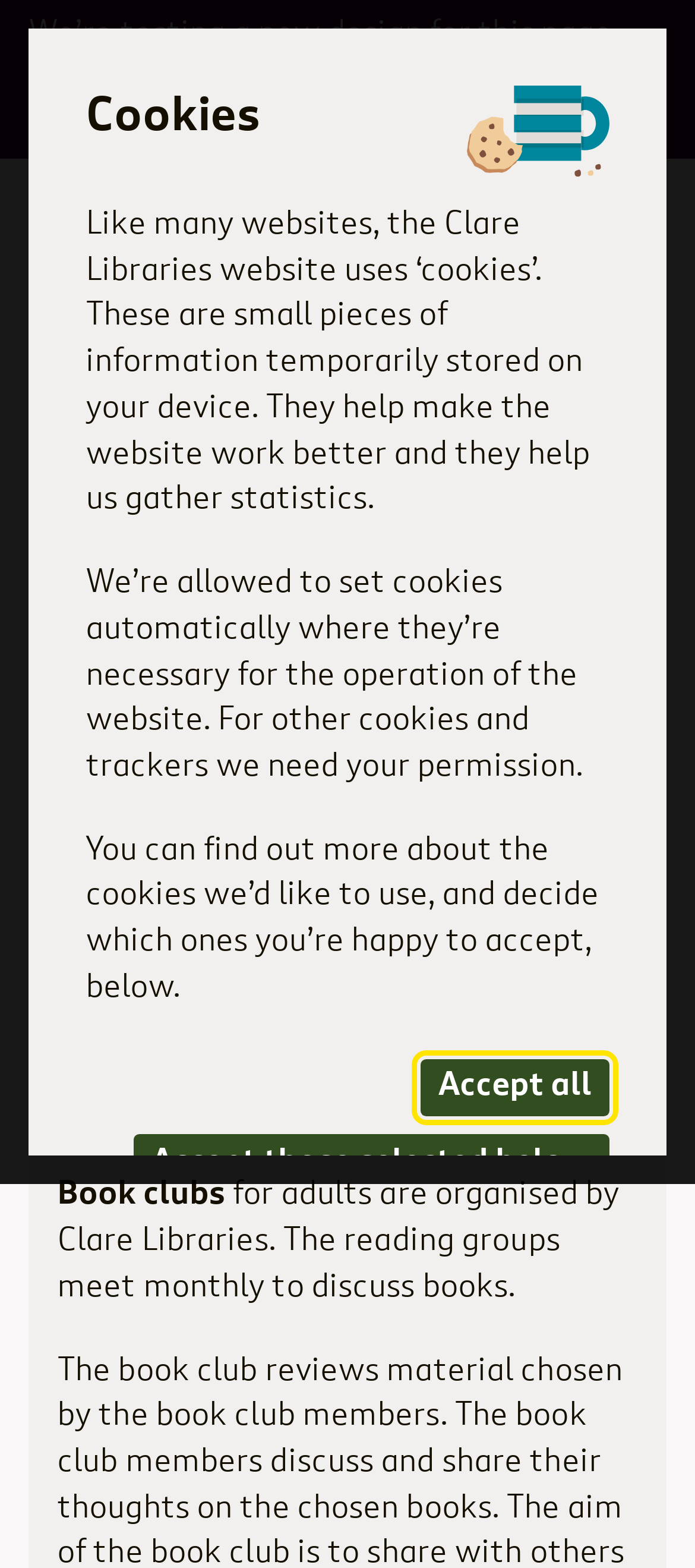Specify the bounding box coordinates for the region that must be clicked to perform the given instruction: "Show language translation links".

[0.681, 0.118, 0.884, 0.135]